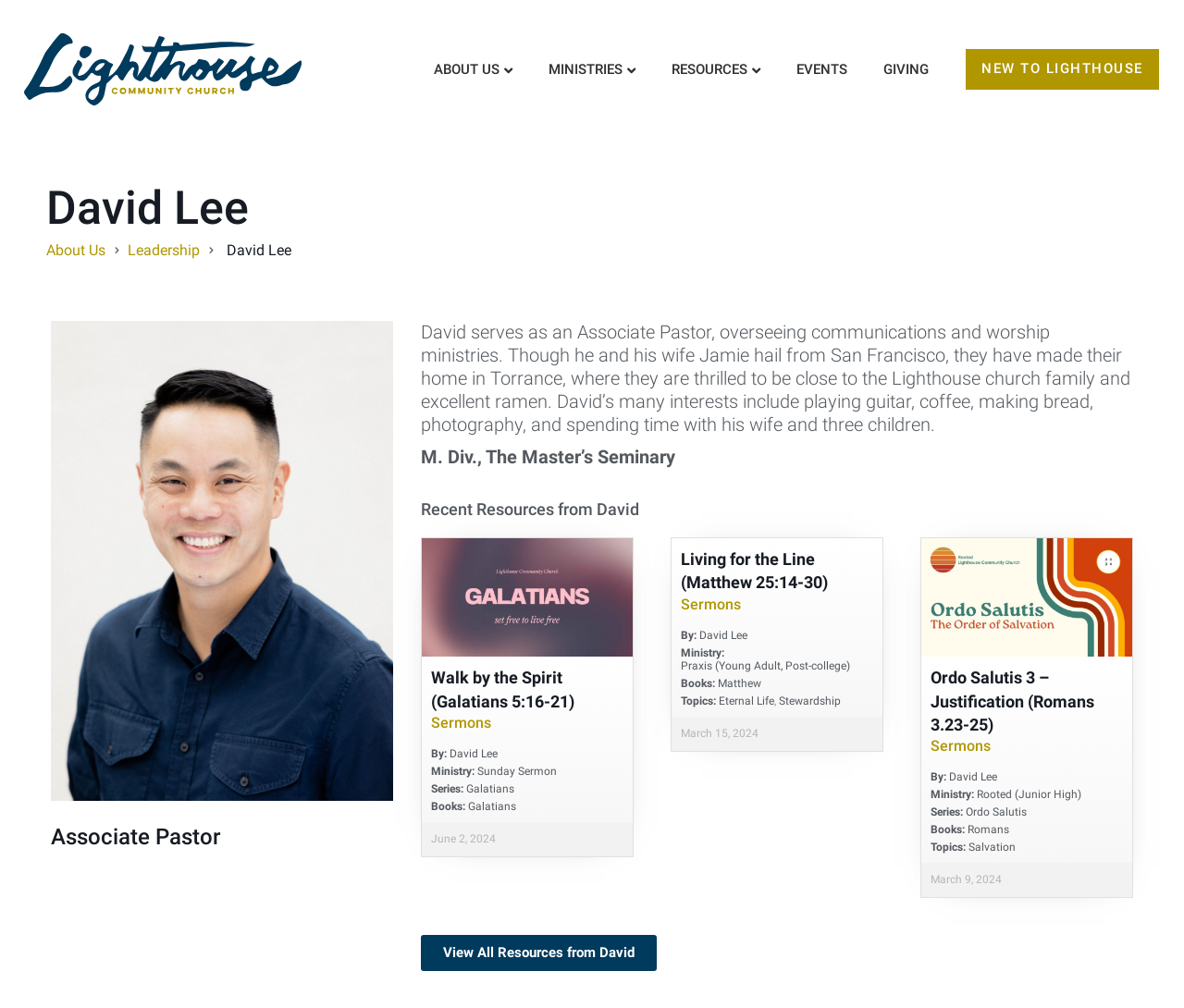What is the title of the sermon preached by David Lee on June 2, 2024?
Using the image as a reference, answer the question in detail.

I found this information by looking at the link element with the text 'Walk by the Spirit (Galatians 5:16-21)' and the associated time element with the text 'June 2, 2024'.